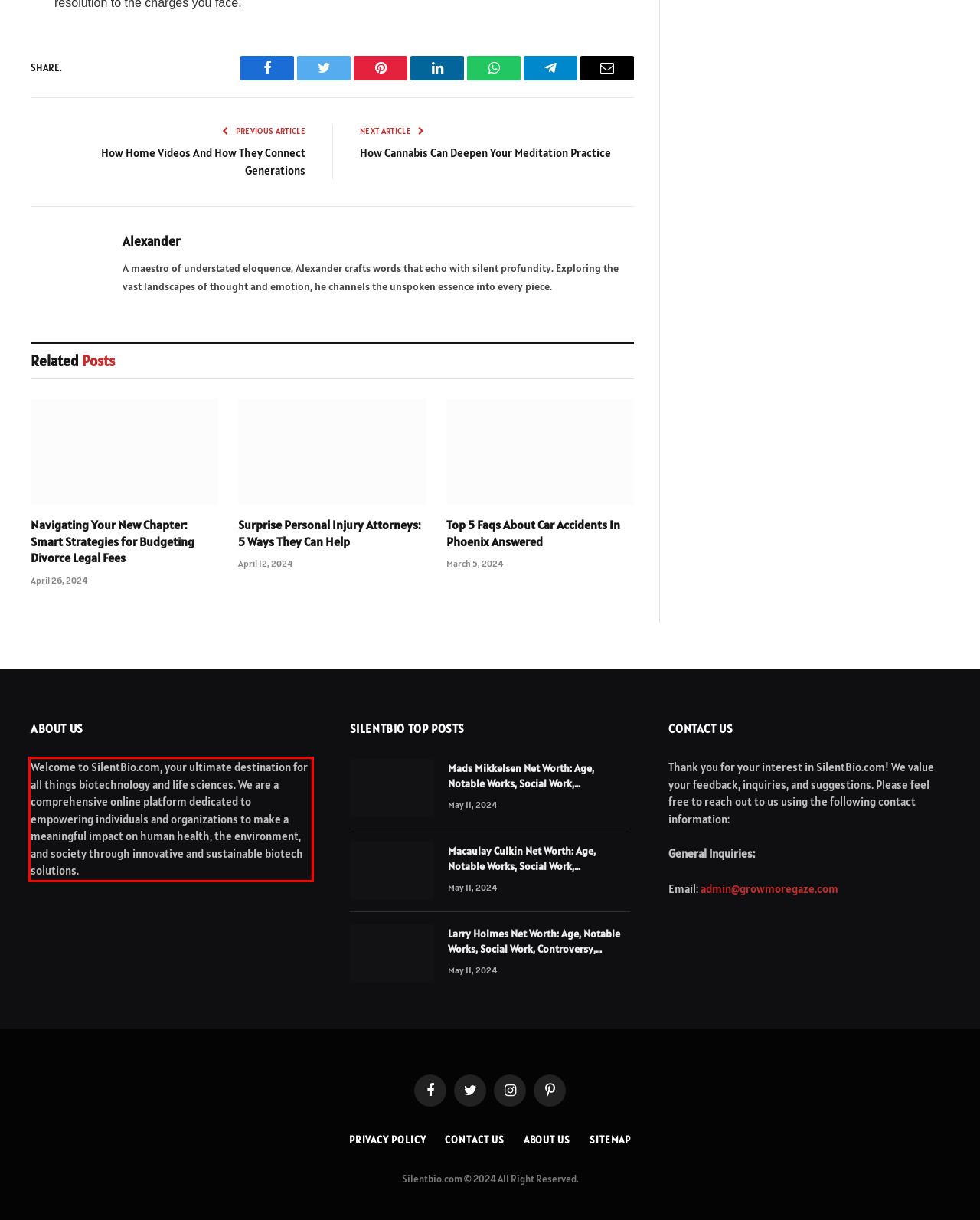Identify the text inside the red bounding box on the provided webpage screenshot by performing OCR.

Welcome to SilentBio.com, your ultimate destination for all things biotechnology and life sciences. We are a comprehensive online platform dedicated to empowering individuals and organizations to make a meaningful impact on human health, the environment, and society through innovative and sustainable biotech solutions.